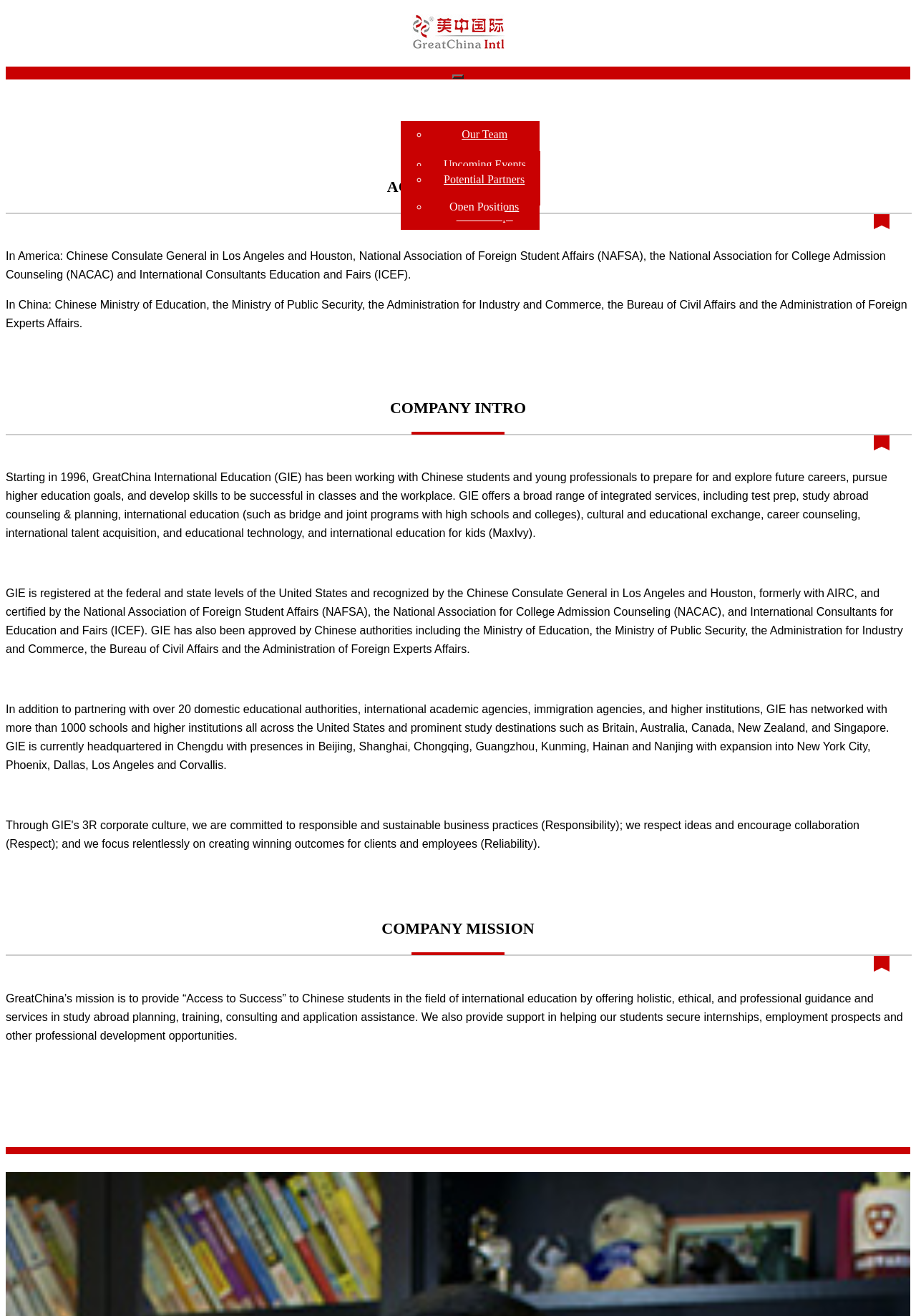What is the organization's name?
Based on the screenshot, give a detailed explanation to answer the question.

The organization's name is mentioned in the root element 'GreatChina International' focused: True, which suggests that it is the main title of the webpage.